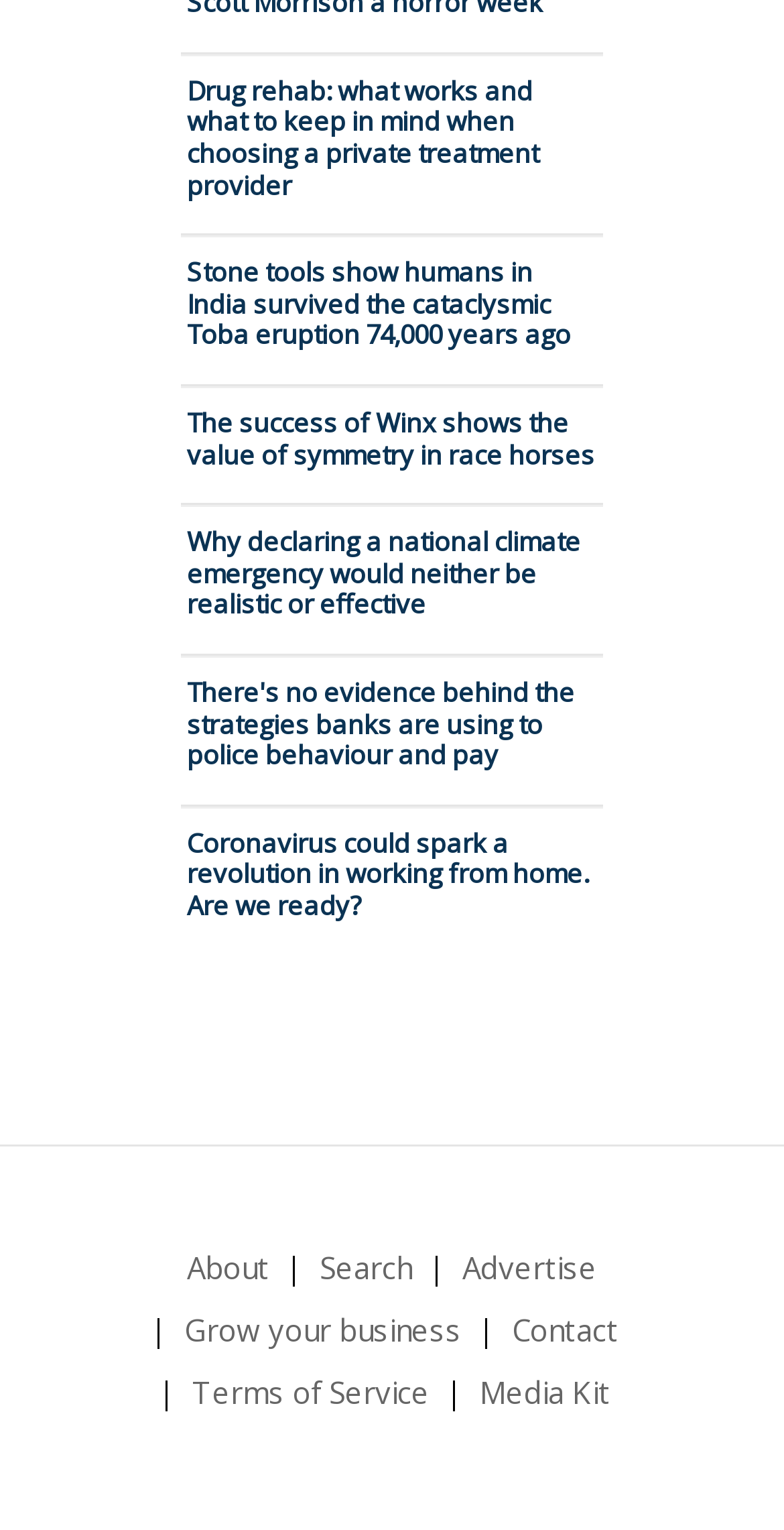Pinpoint the bounding box coordinates of the clickable element needed to complete the instruction: "Learn about Stone tools". The coordinates should be provided as four float numbers between 0 and 1: [left, top, right, bottom].

[0.238, 0.166, 0.728, 0.231]